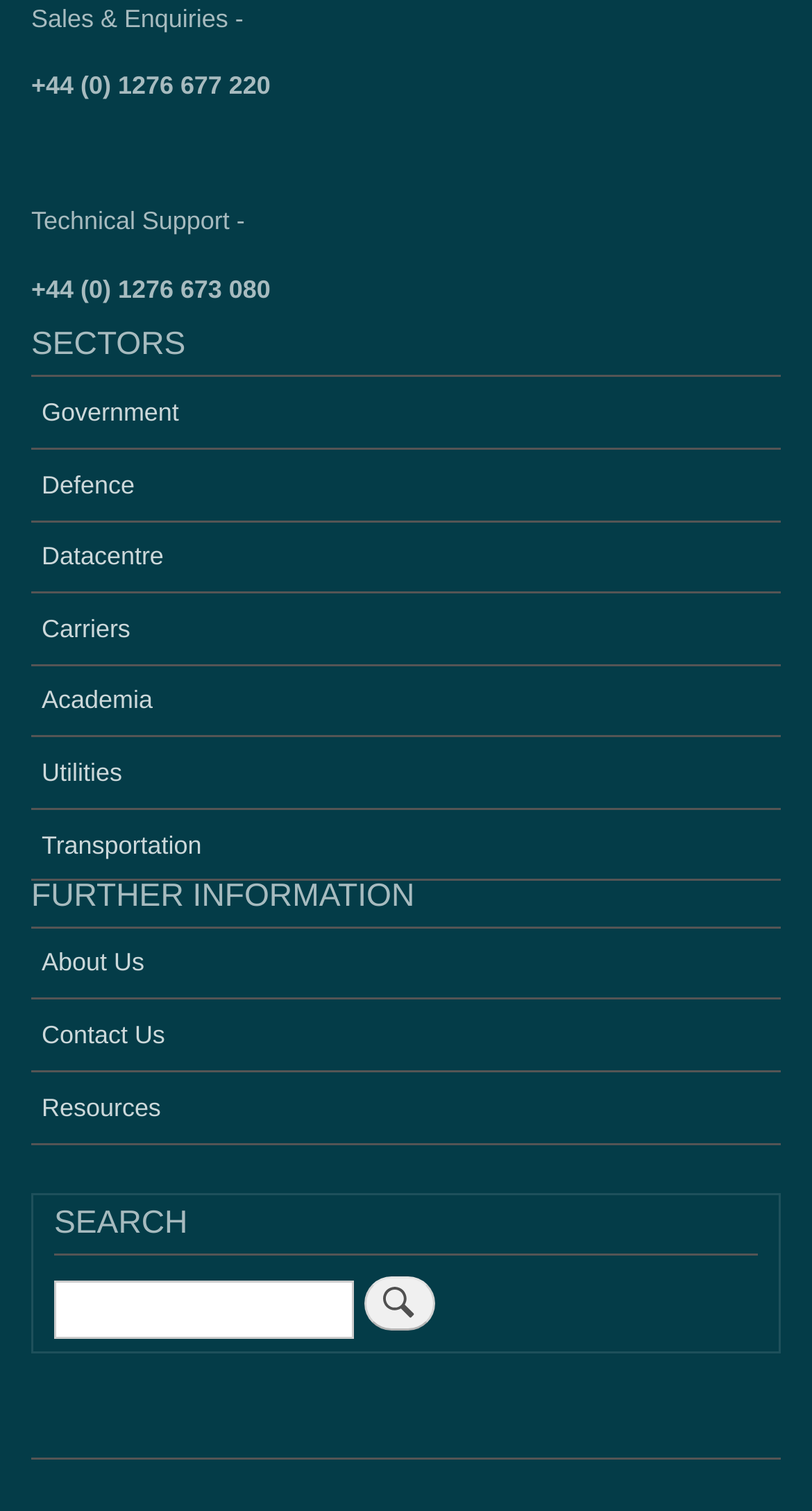Please indicate the bounding box coordinates of the element's region to be clicked to achieve the instruction: "Search for something". Provide the coordinates as four float numbers between 0 and 1, i.e., [left, top, right, bottom].

[0.067, 0.848, 0.436, 0.886]